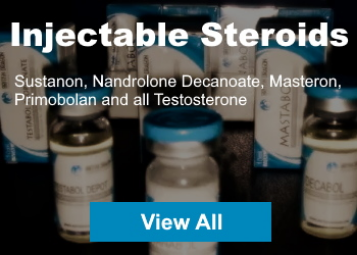What is shown in the background of the image?
Give a comprehensive and detailed explanation for the question.

The background of the image showcases vials and ampoules, which are visual representations of the products being discussed, specifically the injectable steroids listed below the title, and helps to reinforce the theme of the content.